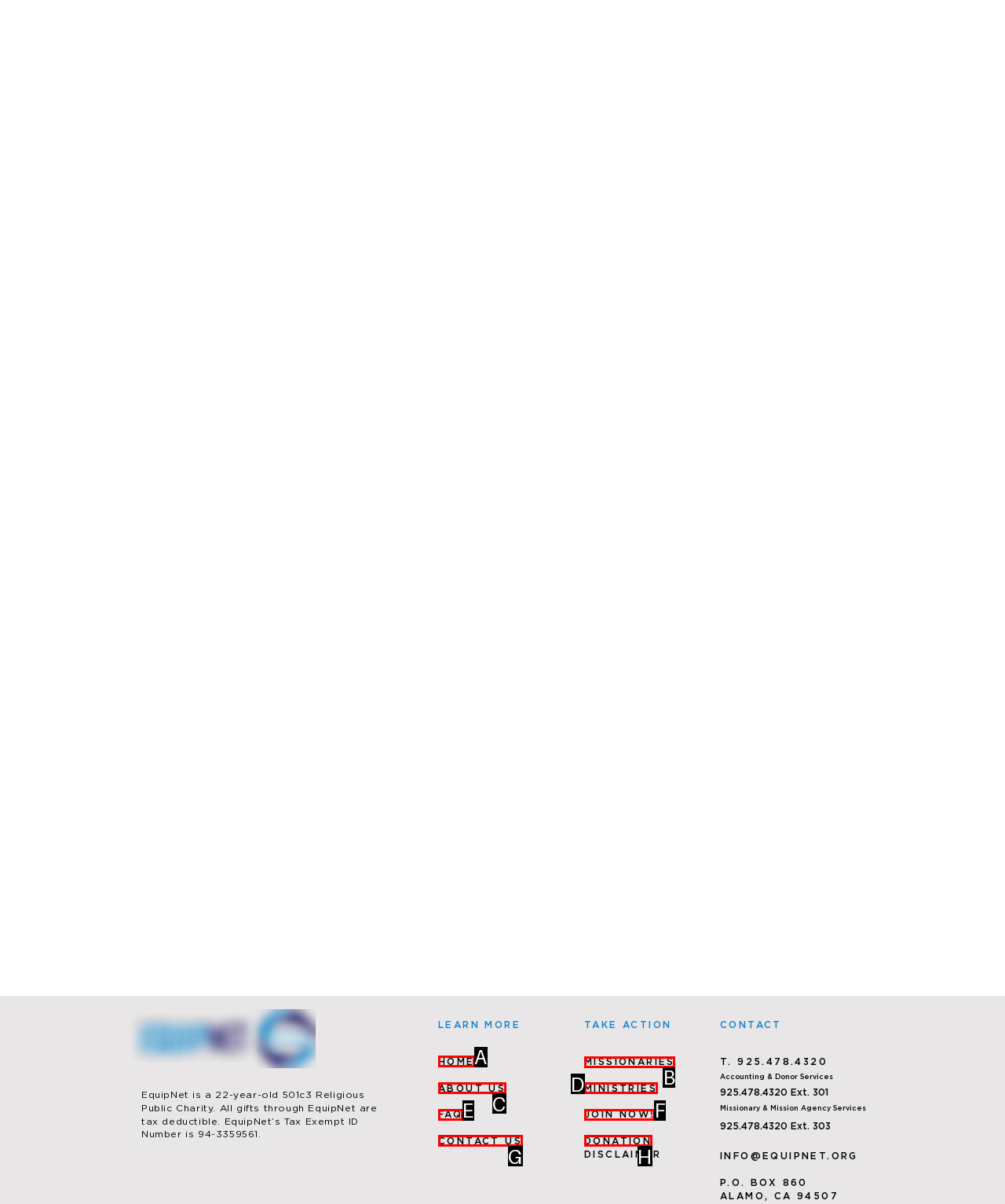Tell me which option I should click to complete the following task: Click the HOME link Answer with the option's letter from the given choices directly.

A